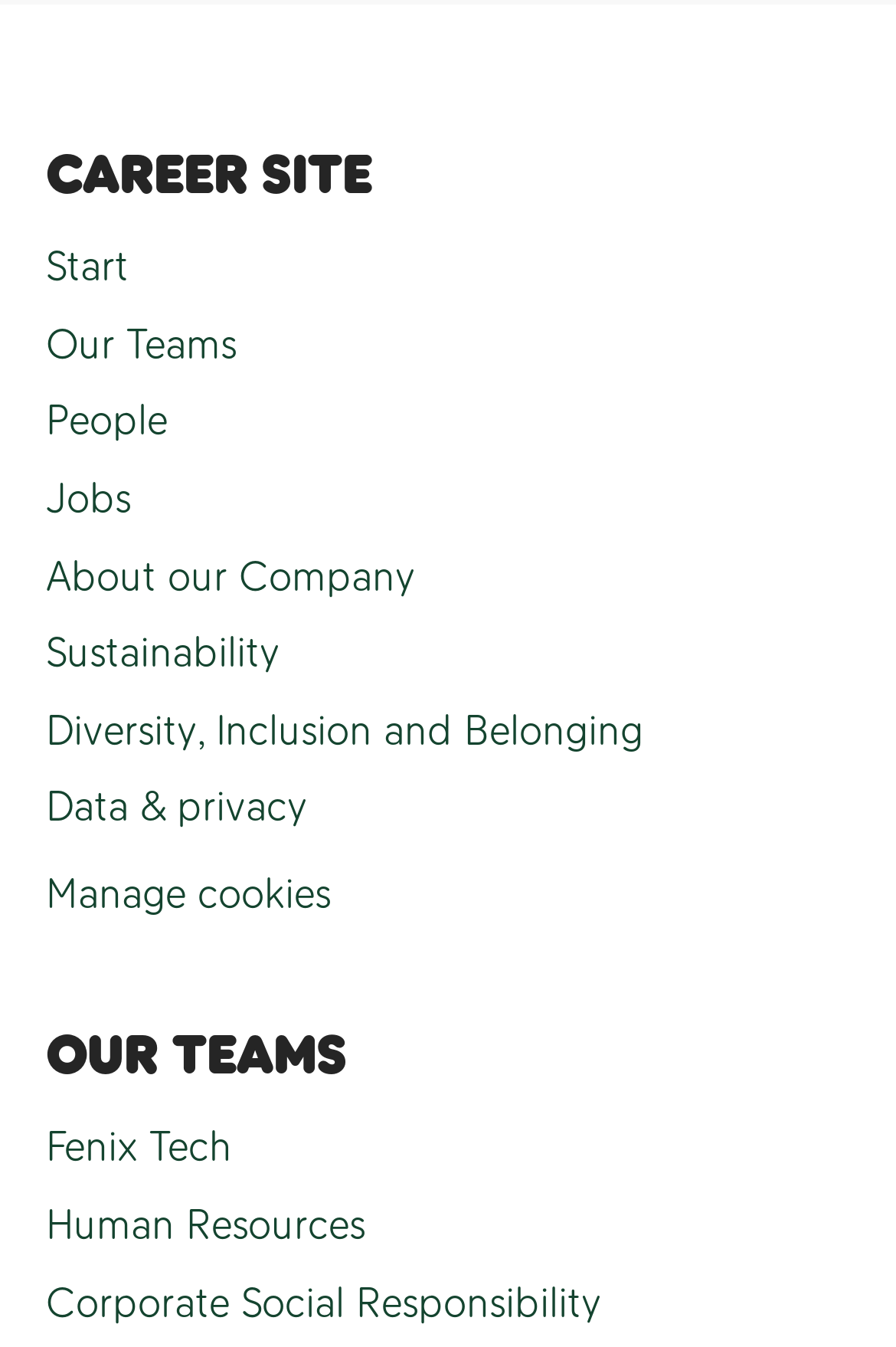Answer this question in one word or a short phrase: What is the last link on the webpage?

Corporate Social Responsibility